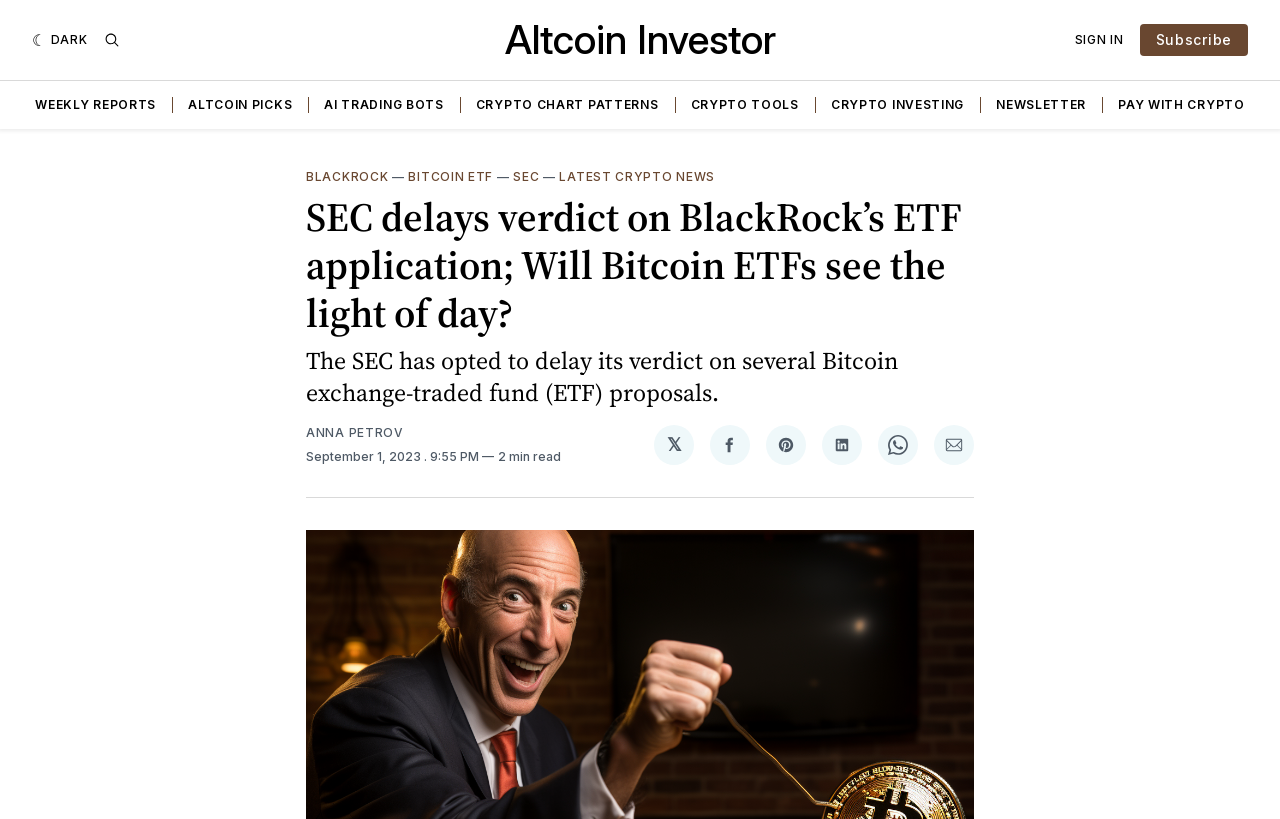What is the topic of the news article?
Use the information from the screenshot to give a comprehensive response to the question.

The topic of the news article can be determined by looking at the heading 'SEC delays verdict on BlackRock’s ETF application; Will Bitcoin ETFs see the light of day?' and the text 'The SEC has opted to delay its verdict on several Bitcoin exchange-traded fund (ETF) proposals.' which clearly indicates that the topic is related to Bitcoin ETF.